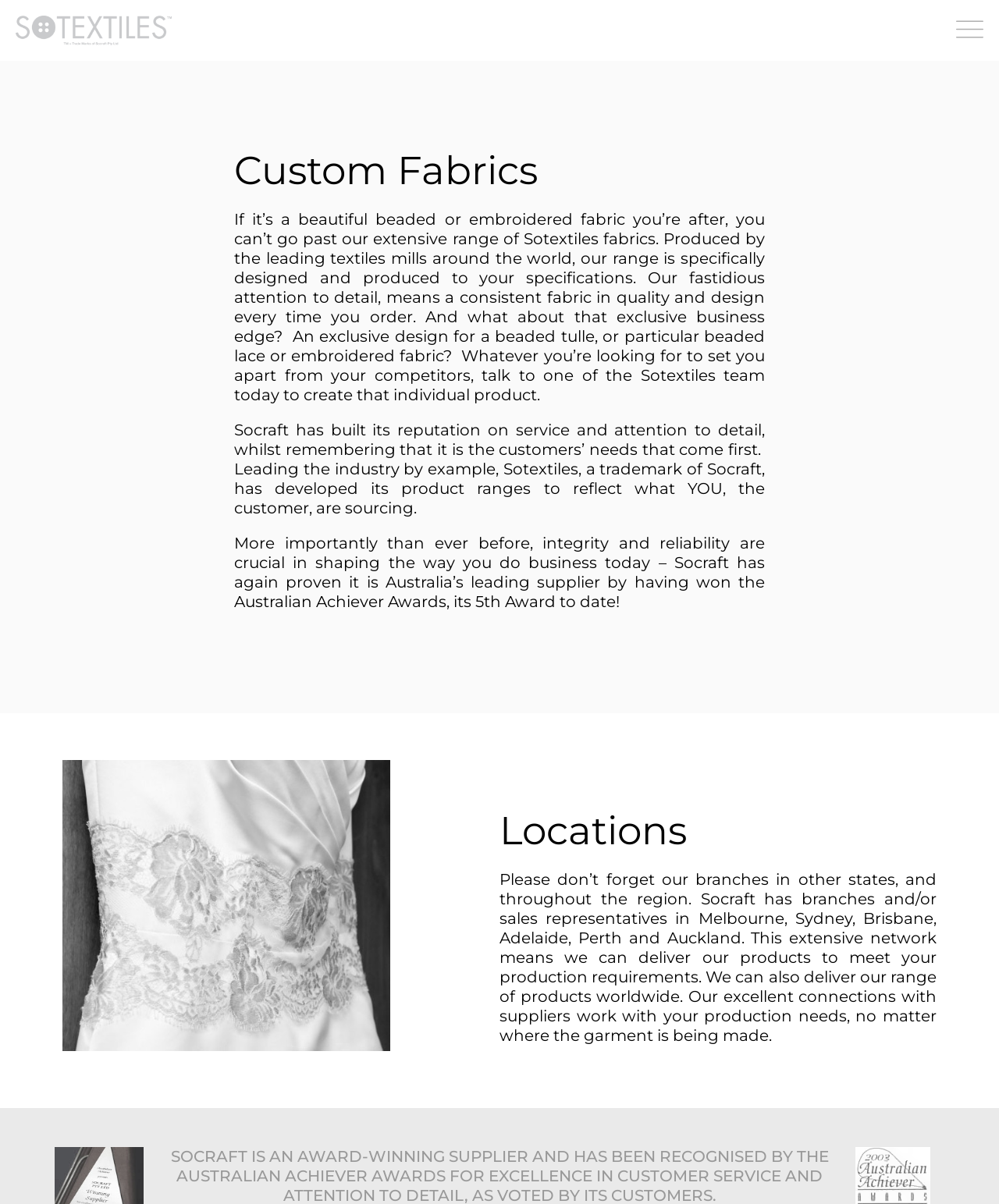Provide a short, one-word or phrase answer to the question below:
What award has Socraft won?

Australian Achiever Awards